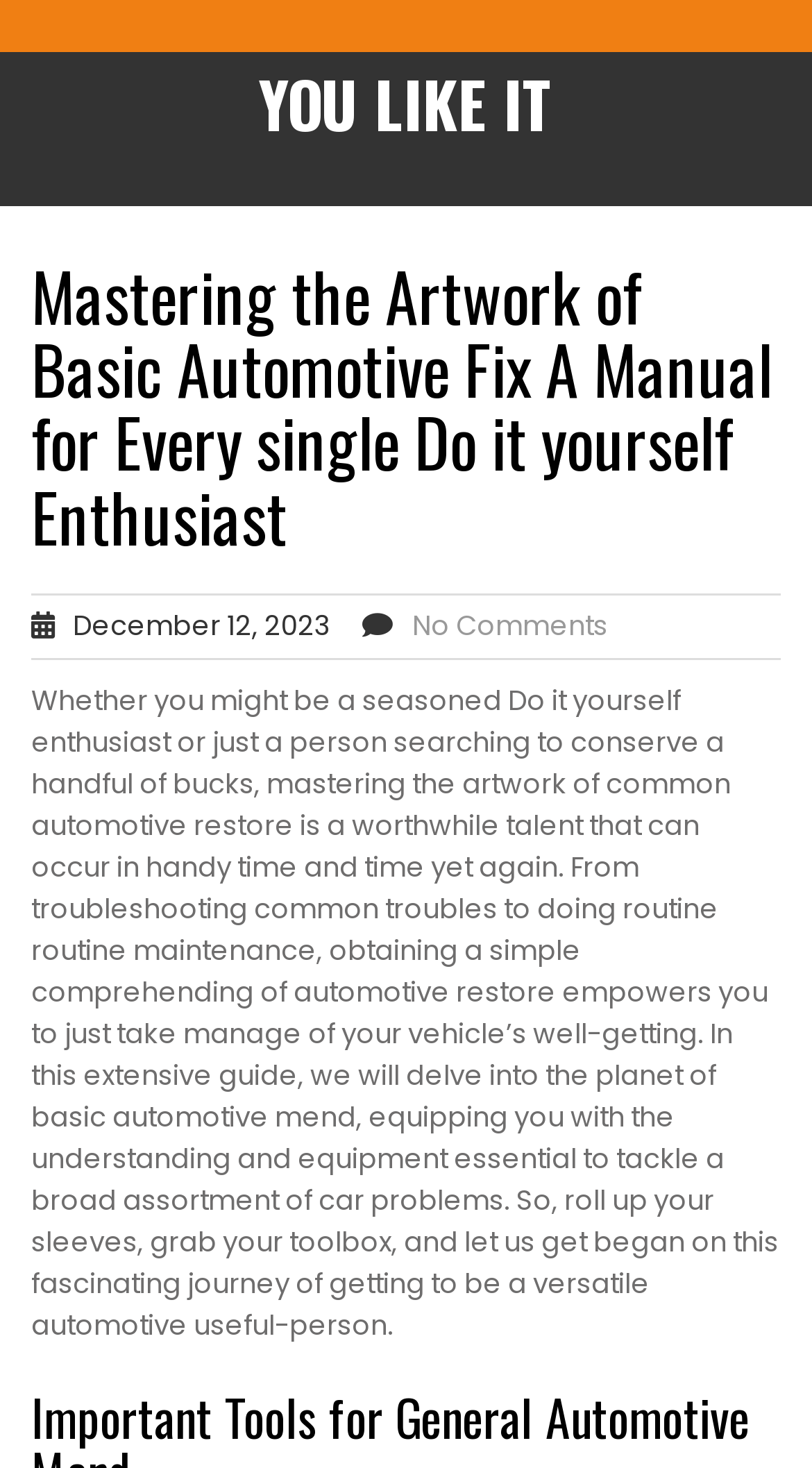Identify the coordinates of the bounding box for the element described below: "YOU LIKE IT". Return the coordinates as four float numbers between 0 and 1: [left, top, right, bottom].

[0.318, 0.038, 0.682, 0.102]